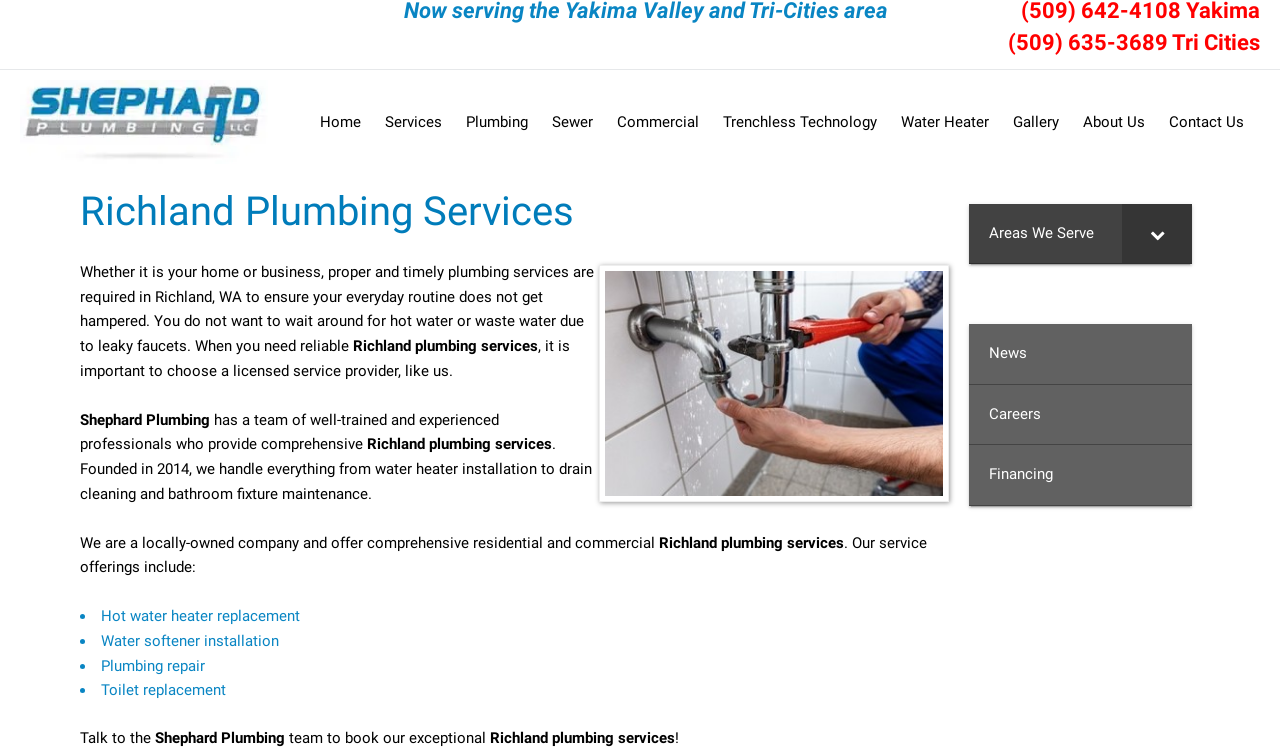Please determine the bounding box coordinates of the area that needs to be clicked to complete this task: 'Go to the home page'. The coordinates must be four float numbers between 0 and 1, formatted as [left, top, right, bottom].

[0.241, 0.132, 0.291, 0.193]